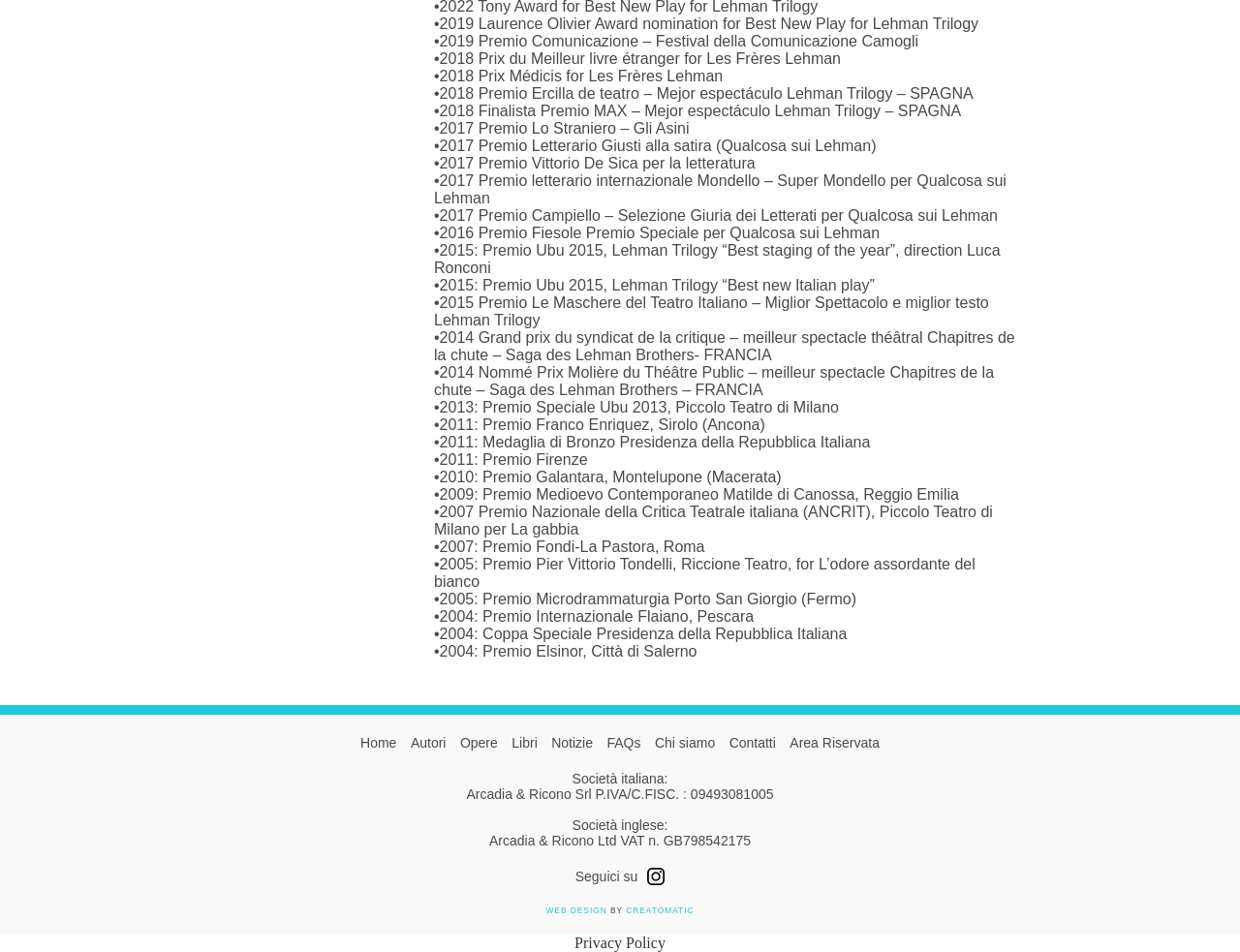Please locate the bounding box coordinates of the element that should be clicked to achieve the given instruction: "Follow on social media".

[0.514, 0.911, 0.536, 0.93]